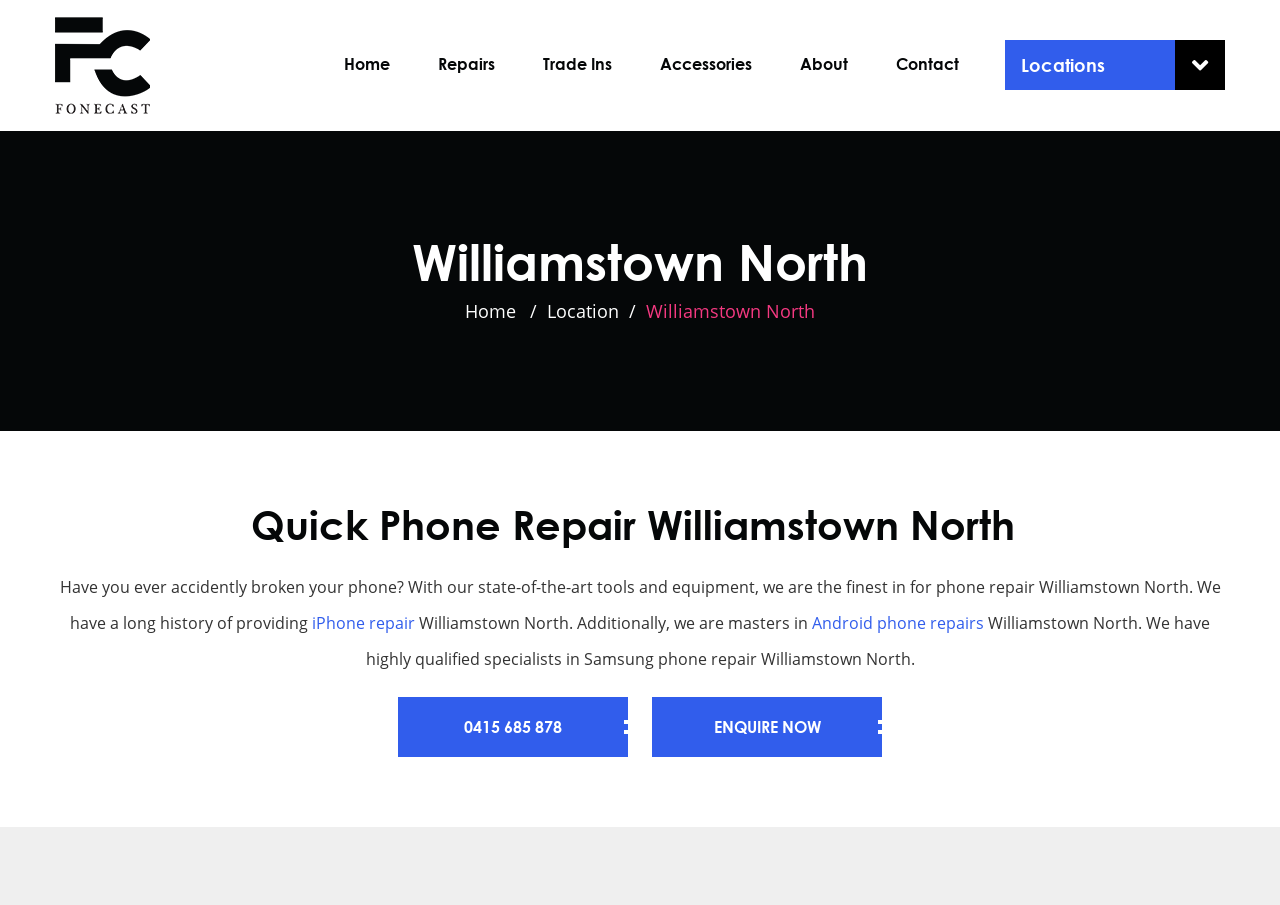Show the bounding box coordinates for the element that needs to be clicked to execute the following instruction: "Enquire now". Provide the coordinates in the form of four float numbers between 0 and 1, i.e., [left, top, right, bottom].

[0.509, 0.77, 0.689, 0.836]